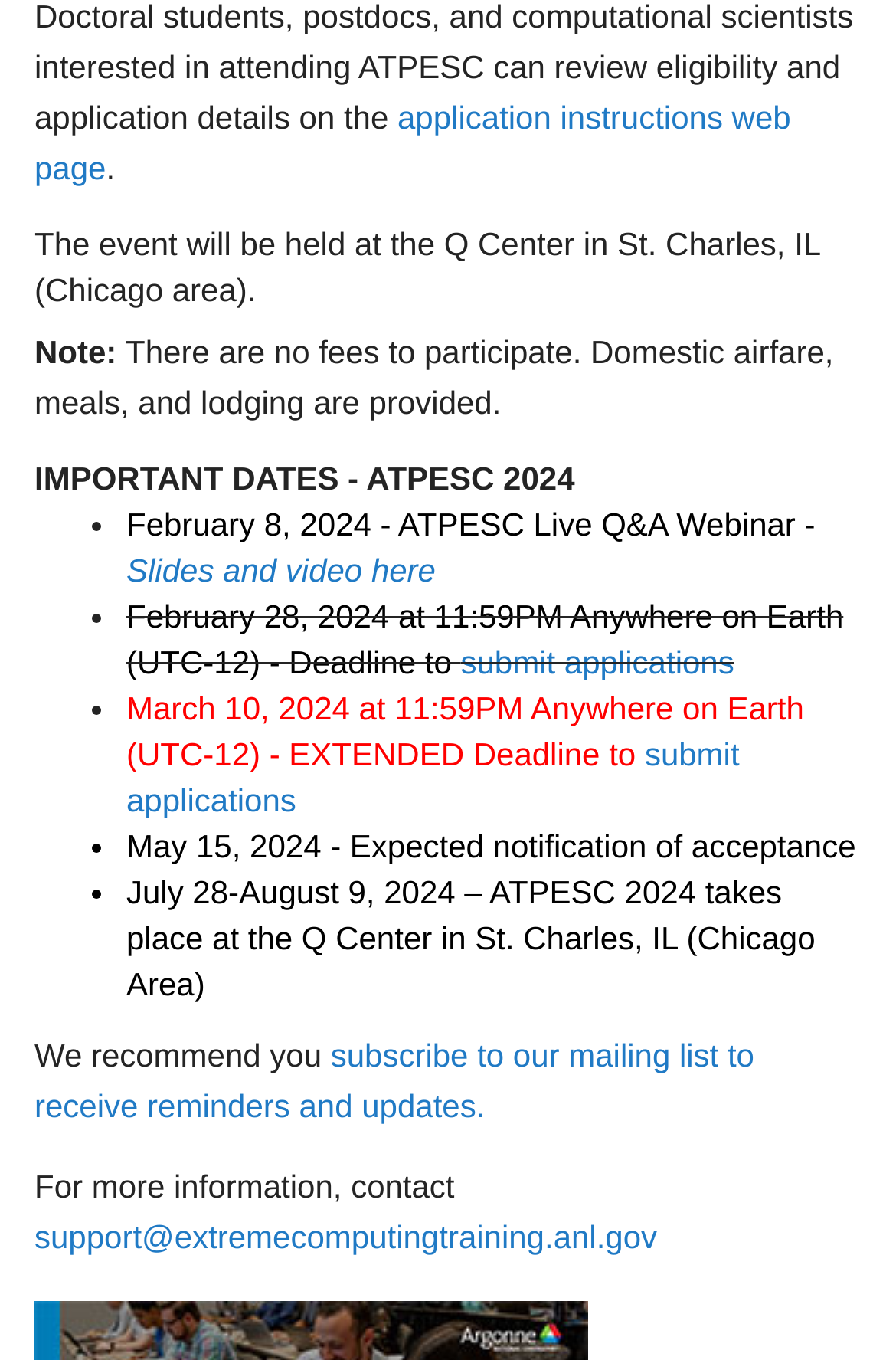Using the information in the image, give a detailed answer to the following question: What is the deadline to submit applications?

The deadline to submit applications is mentioned in the list of important dates, which is highlighted in the webpage. Specifically, it is mentioned as 'February 28, 2024 at 11:59PM Anywhere on Earth (UTC-12) - Deadline to submit applications.' This information is crucial for participants who want to apply for the event.